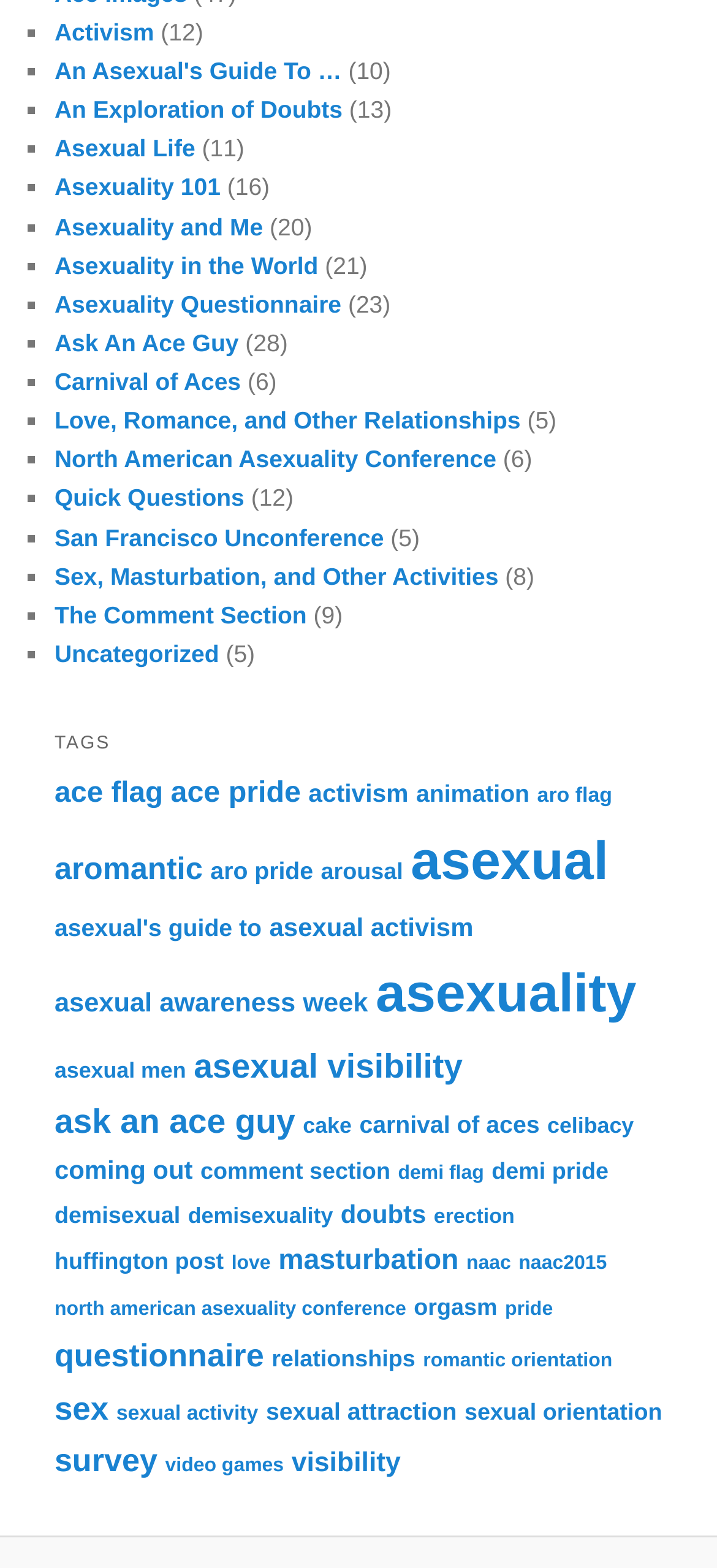Determine the bounding box coordinates for the clickable element to execute this instruction: "Click on the link 'Asexuality 101'". Provide the coordinates as four float numbers between 0 and 1, i.e., [left, top, right, bottom].

[0.076, 0.111, 0.308, 0.128]